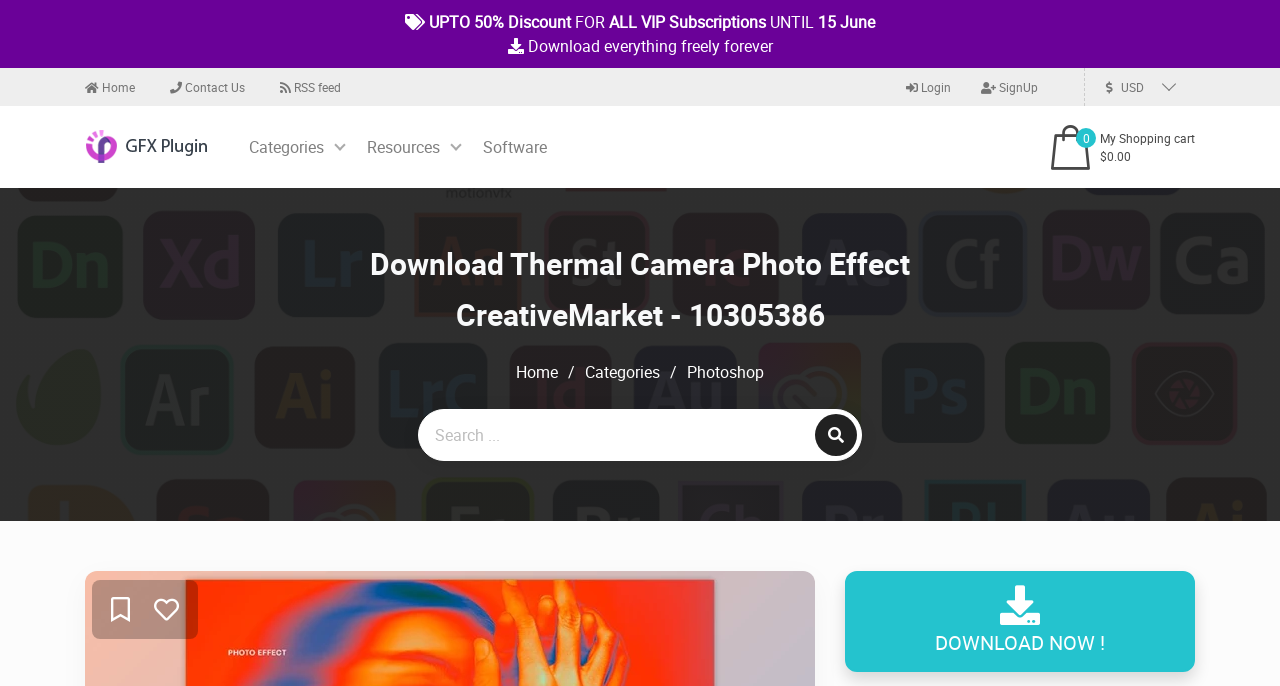Highlight the bounding box of the UI element that corresponds to this description: "Resources".

[0.269, 0.185, 0.355, 0.243]